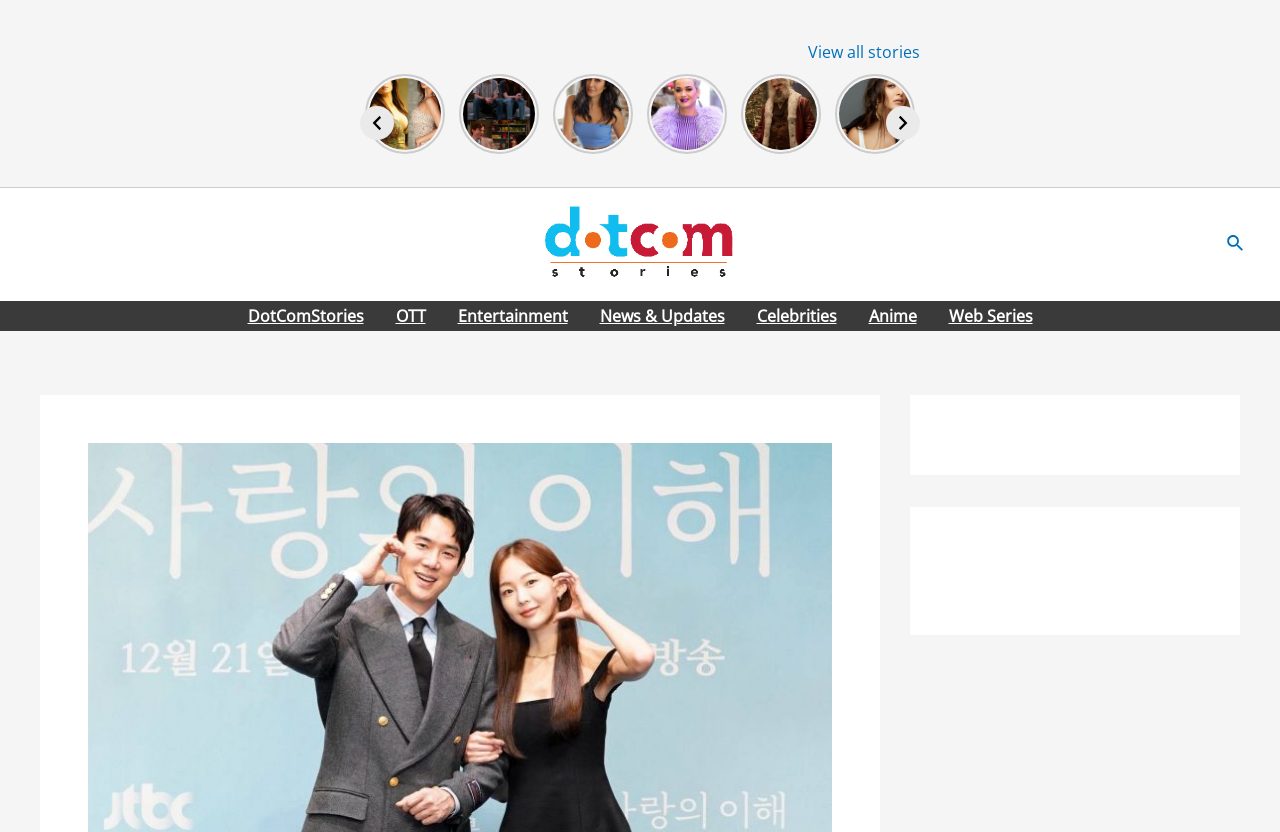Locate the bounding box coordinates of the segment that needs to be clicked to meet this instruction: "Search for something".

[0.958, 0.278, 0.973, 0.309]